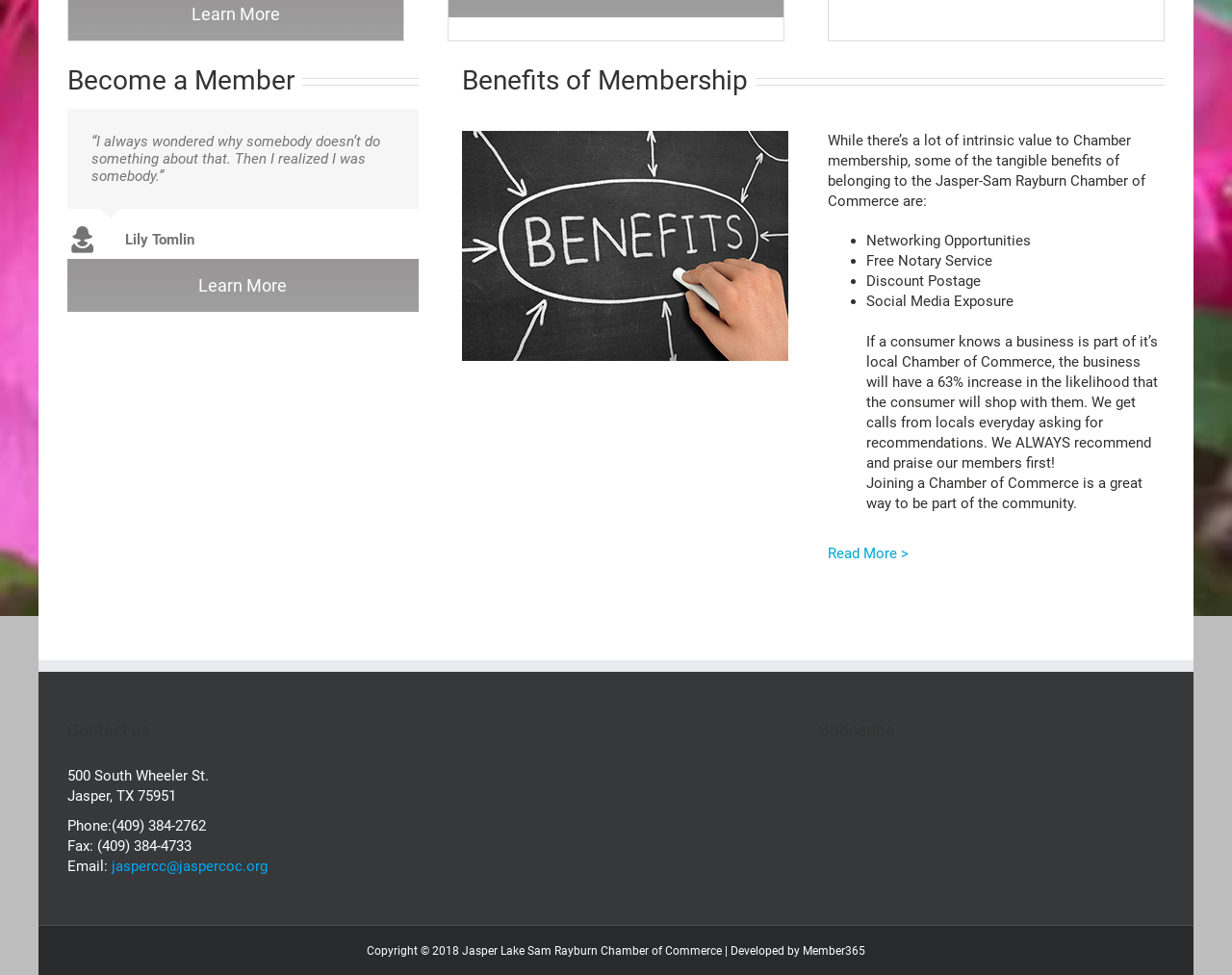Locate the bounding box coordinates of the UI element described by: "Learn More". The bounding box coordinates should consist of four float numbers between 0 and 1, i.e., [left, top, right, bottom].

[0.055, 0.266, 0.34, 0.32]